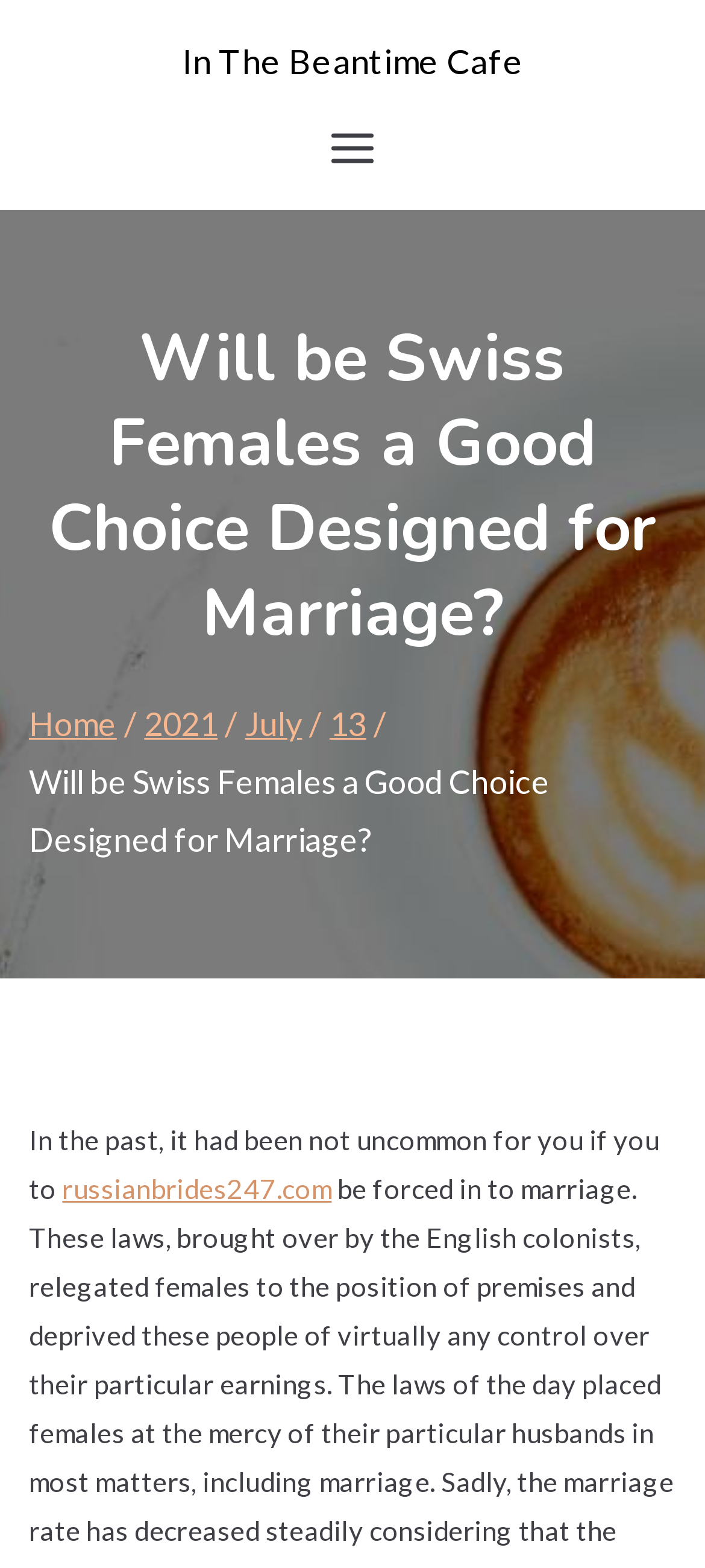How many links are in the breadcrumbs navigation?
From the screenshot, supply a one-word or short-phrase answer.

4